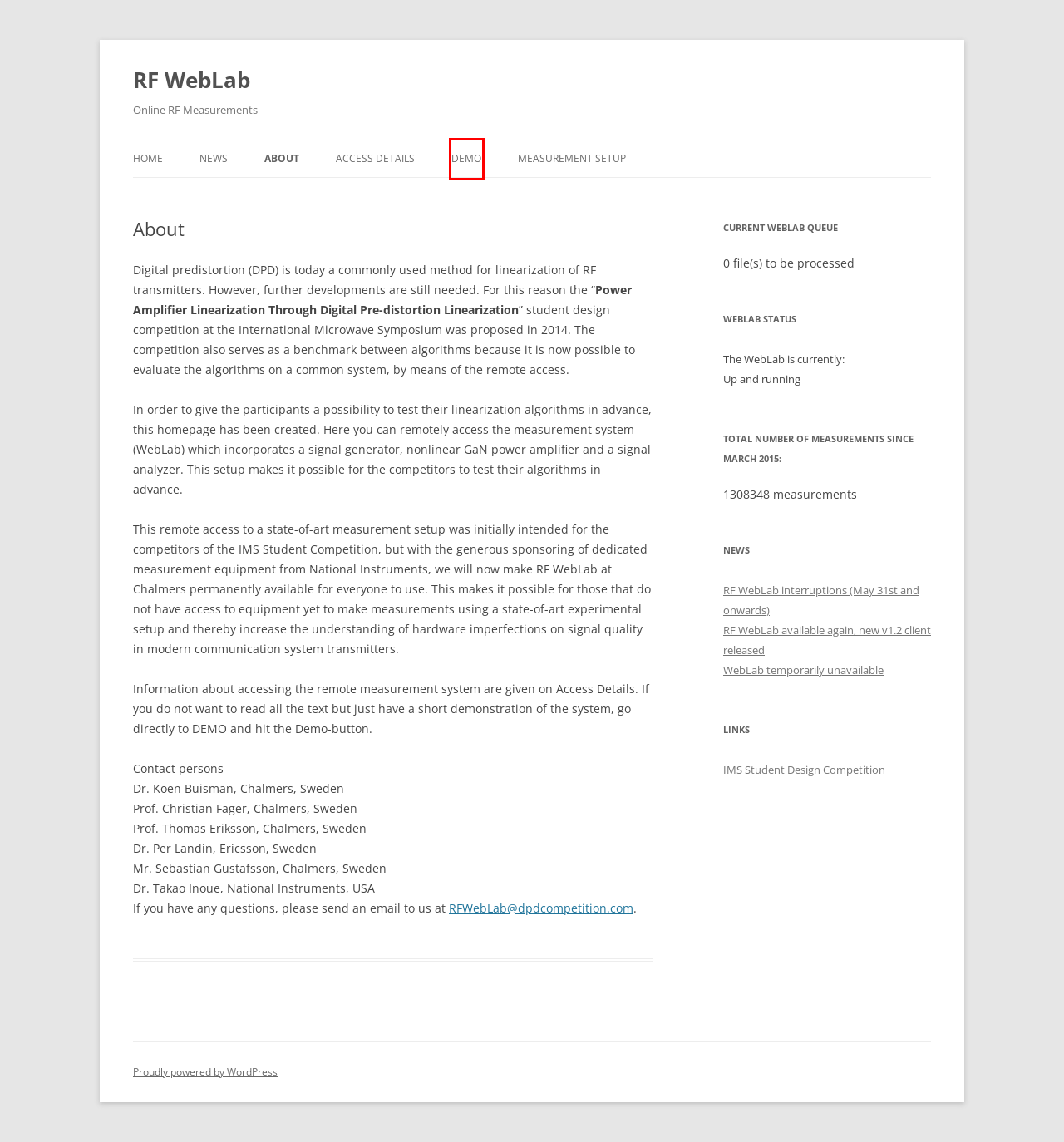You are presented with a screenshot of a webpage with a red bounding box. Select the webpage description that most closely matches the new webpage after clicking the element inside the red bounding box. The options are:
A. RF WebLab available again, new v1.2 client released | RF WebLab
B. Access Details | RF WebLab
C. DEMO | RF WebLab
D. WebLab temporarily unavailable | RF WebLab
E. News | RF WebLab | Online RF Measurements
F. Measurement Setup | RF WebLab
G. RF WebLab | Online RF Measurements
H. RF WebLab interruptions (May 31st and onwards) | RF WebLab

C